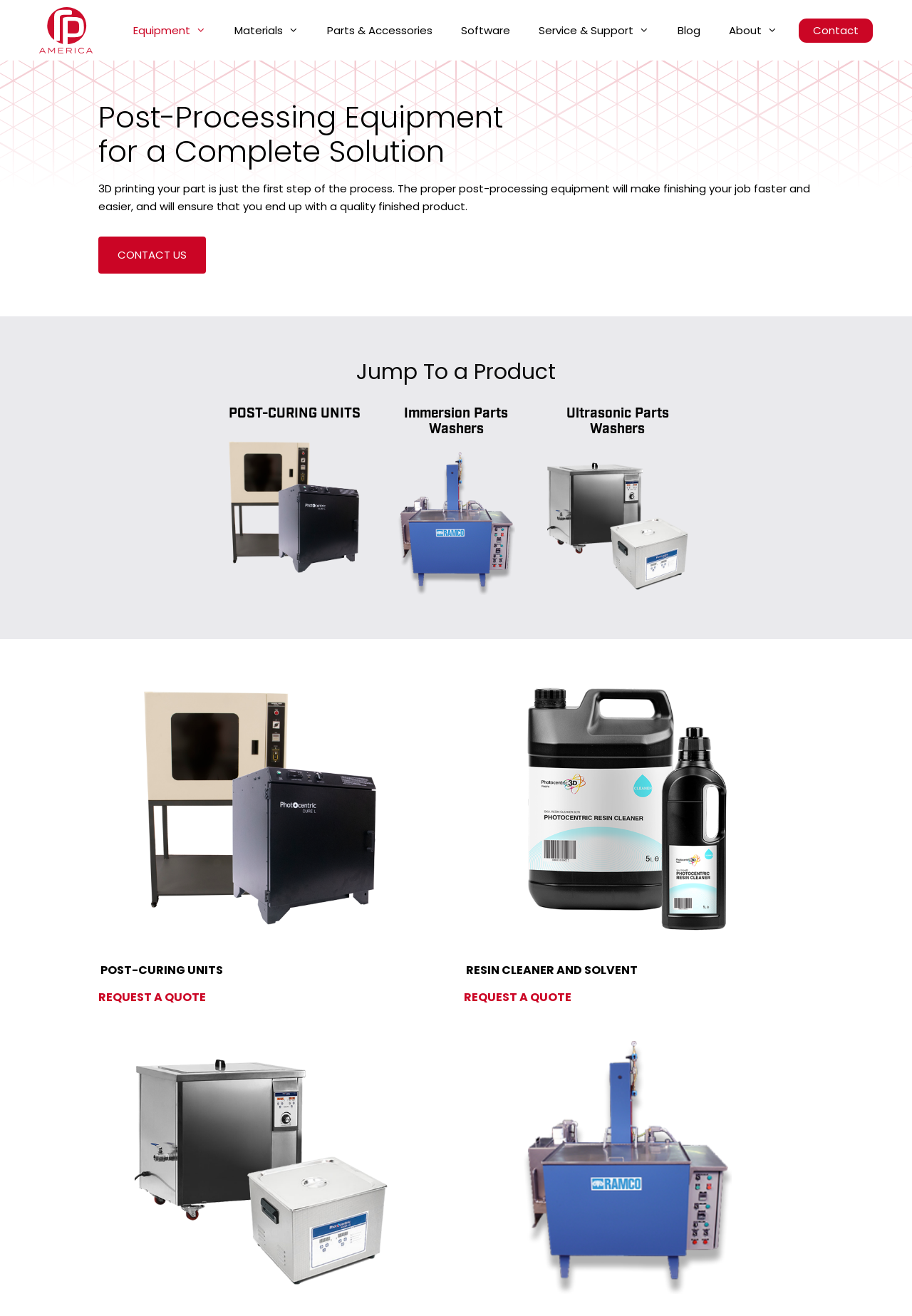Answer briefly with one word or phrase:
How many images are on this webpage?

6